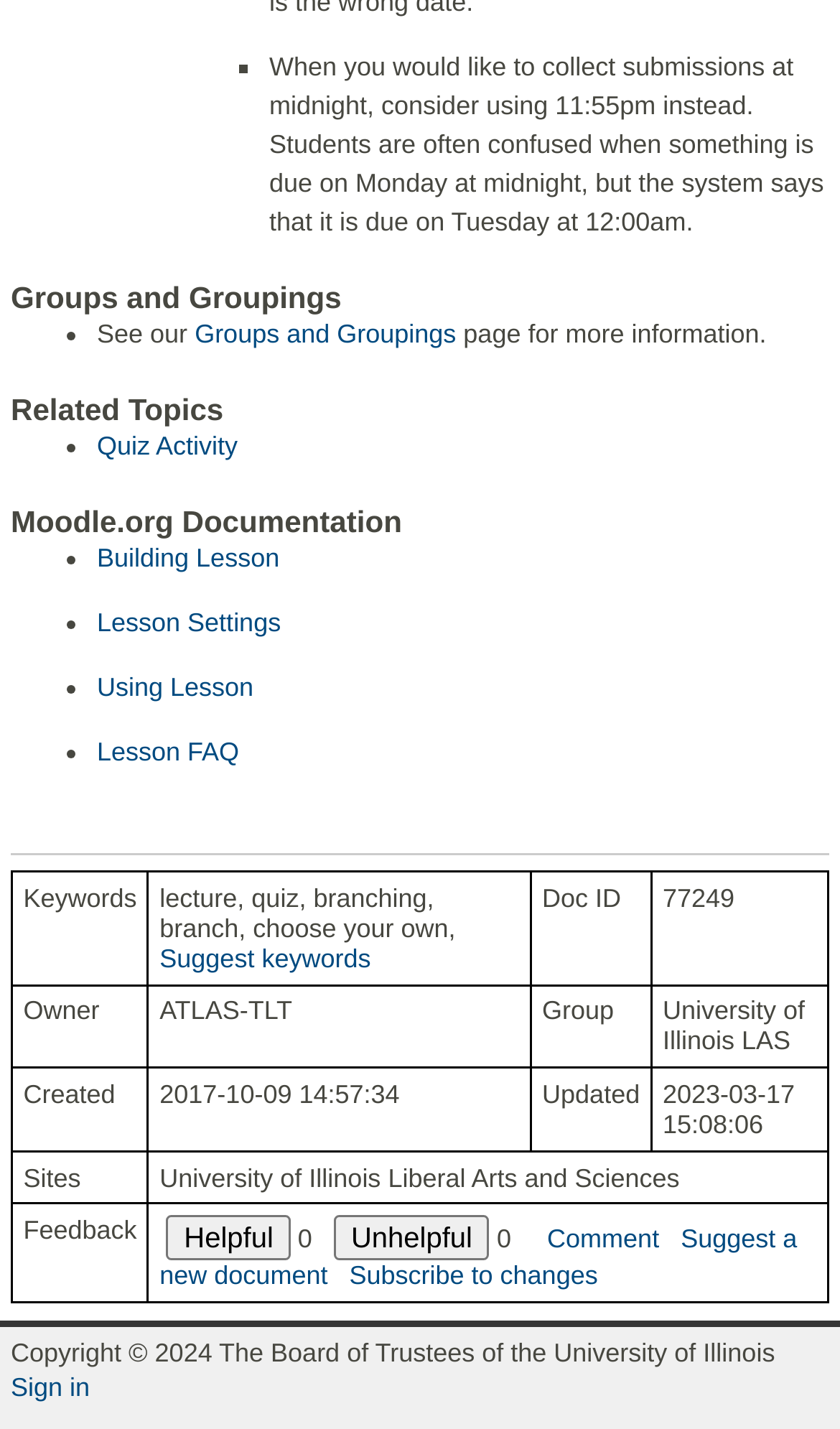Who is the owner of the document?
Answer with a single word or phrase, using the screenshot for reference.

ATLAS-TLT